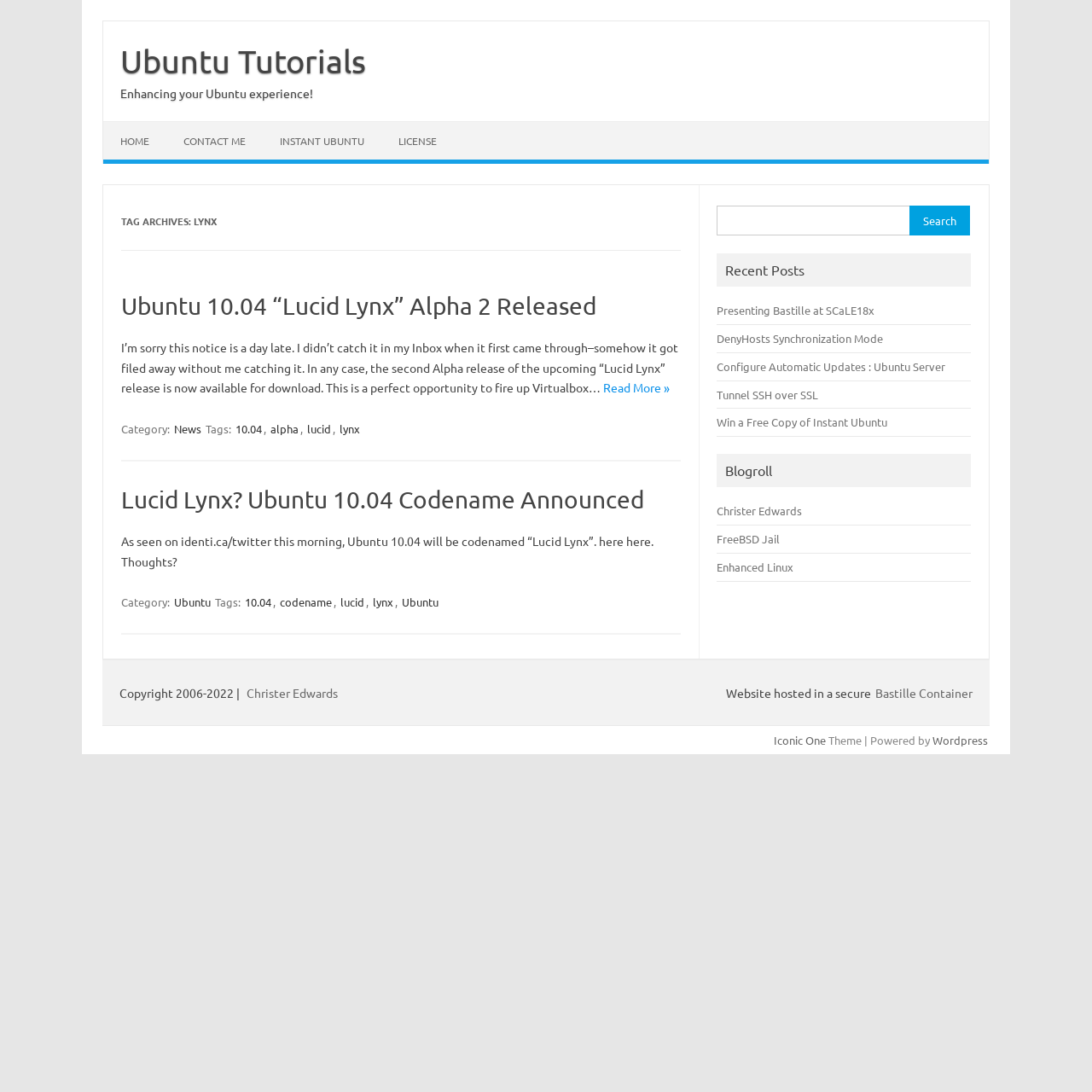What is the title of the second article? Look at the image and give a one-word or short phrase answer.

Lucid Lynx? Ubuntu 10.04 Codename Announced